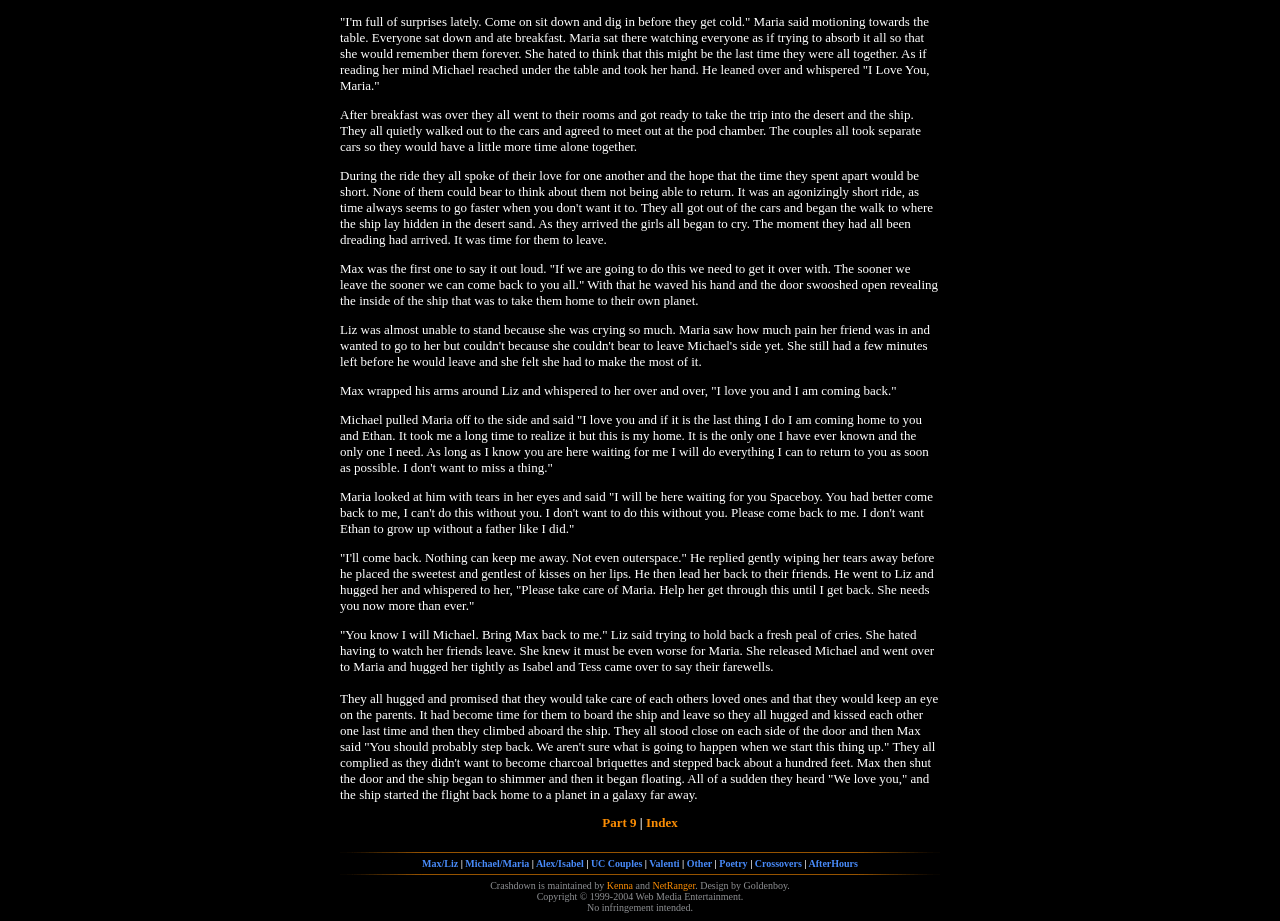Based on the element description, predict the bounding box coordinates (top-left x, top-left y, bottom-right x, bottom-right y) for the UI element in the screenshot: Crossovers

[0.59, 0.932, 0.626, 0.944]